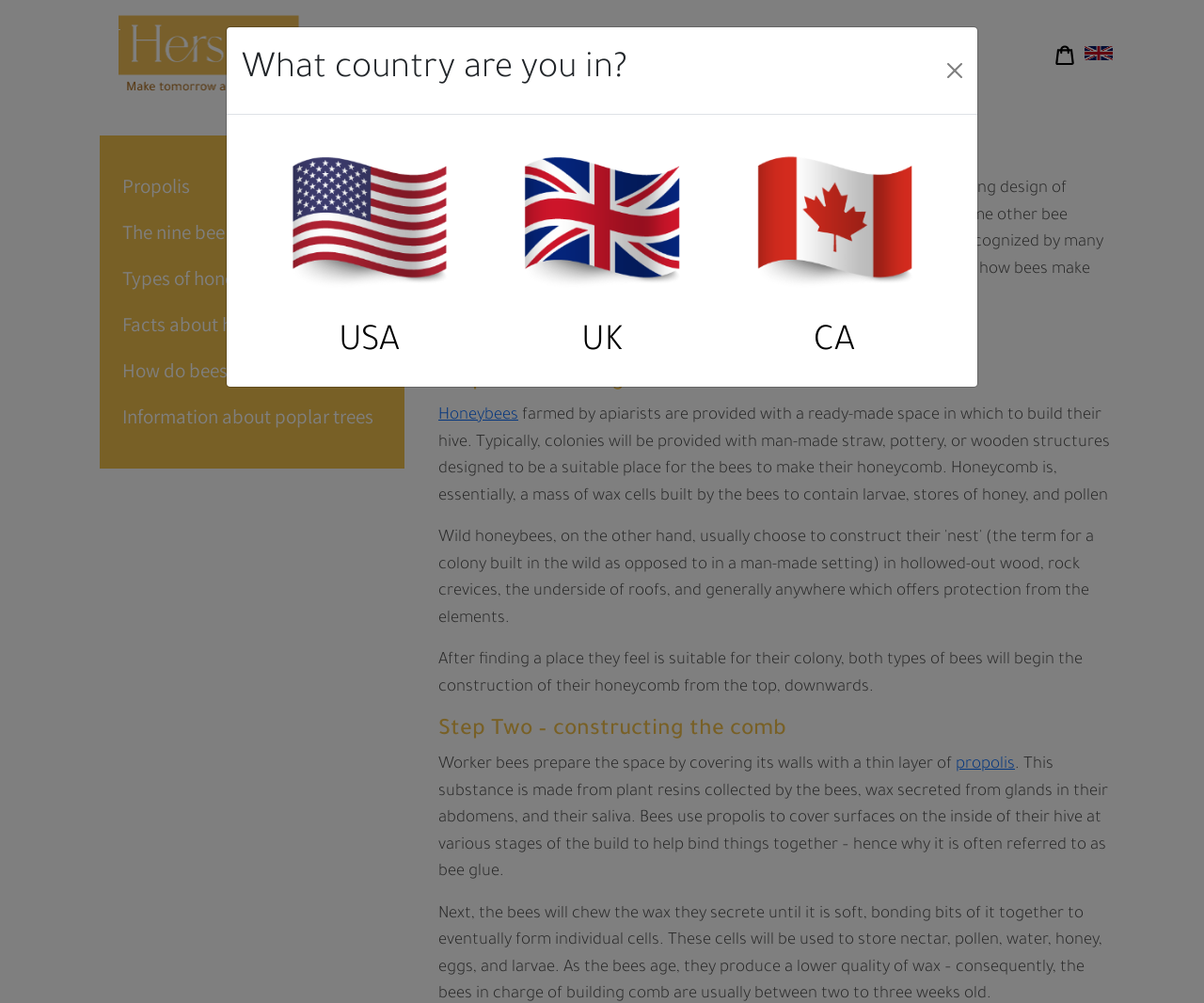Locate the bounding box coordinates of the segment that needs to be clicked to meet this instruction: "Visit the Herstat (USA) Inc. website".

[0.22, 0.129, 0.394, 0.314]